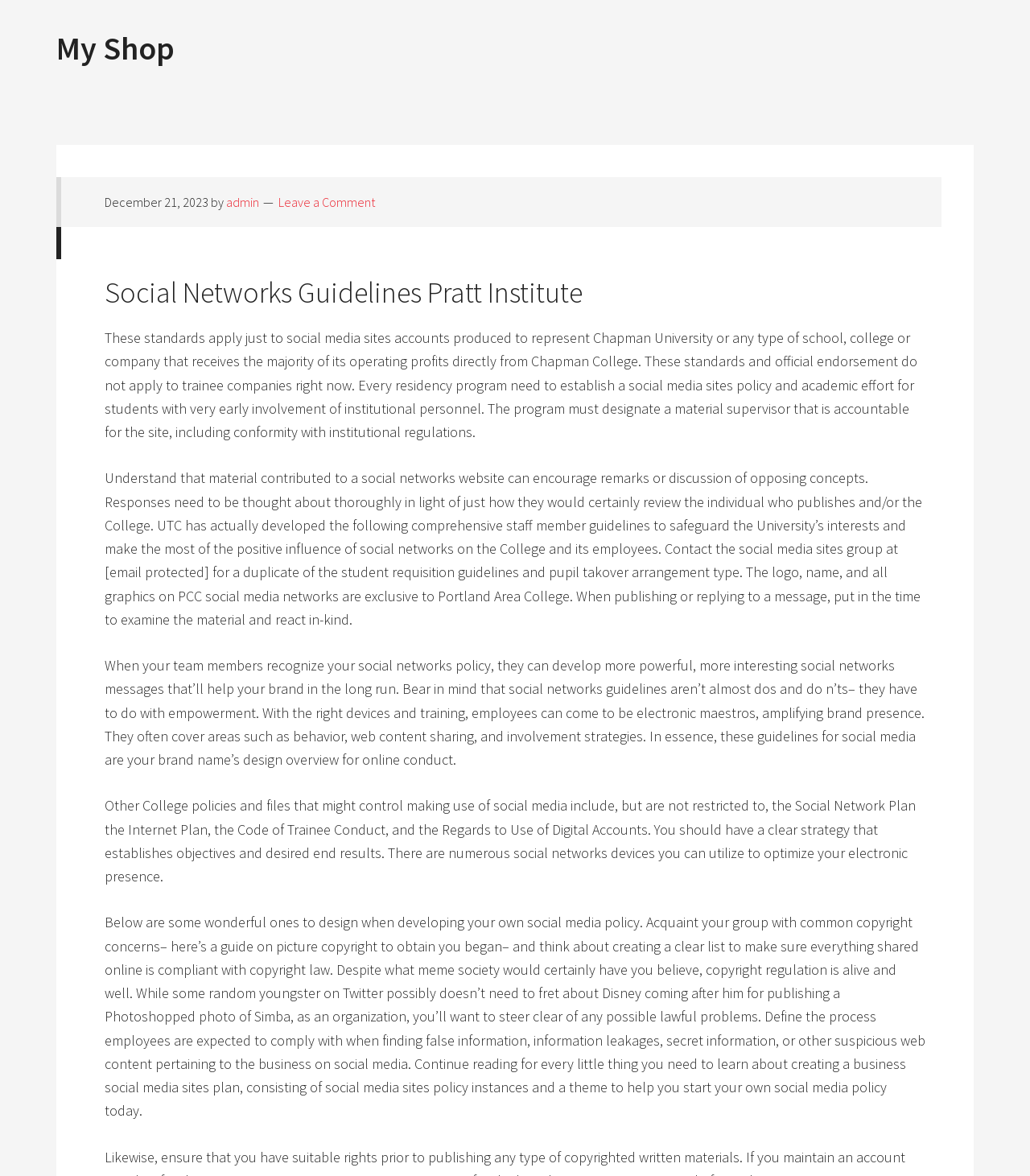Who is the author of the article?
Kindly give a detailed and elaborate answer to the question.

I found the author of the article by looking at the link element next to the time element, which says 'by admin'.